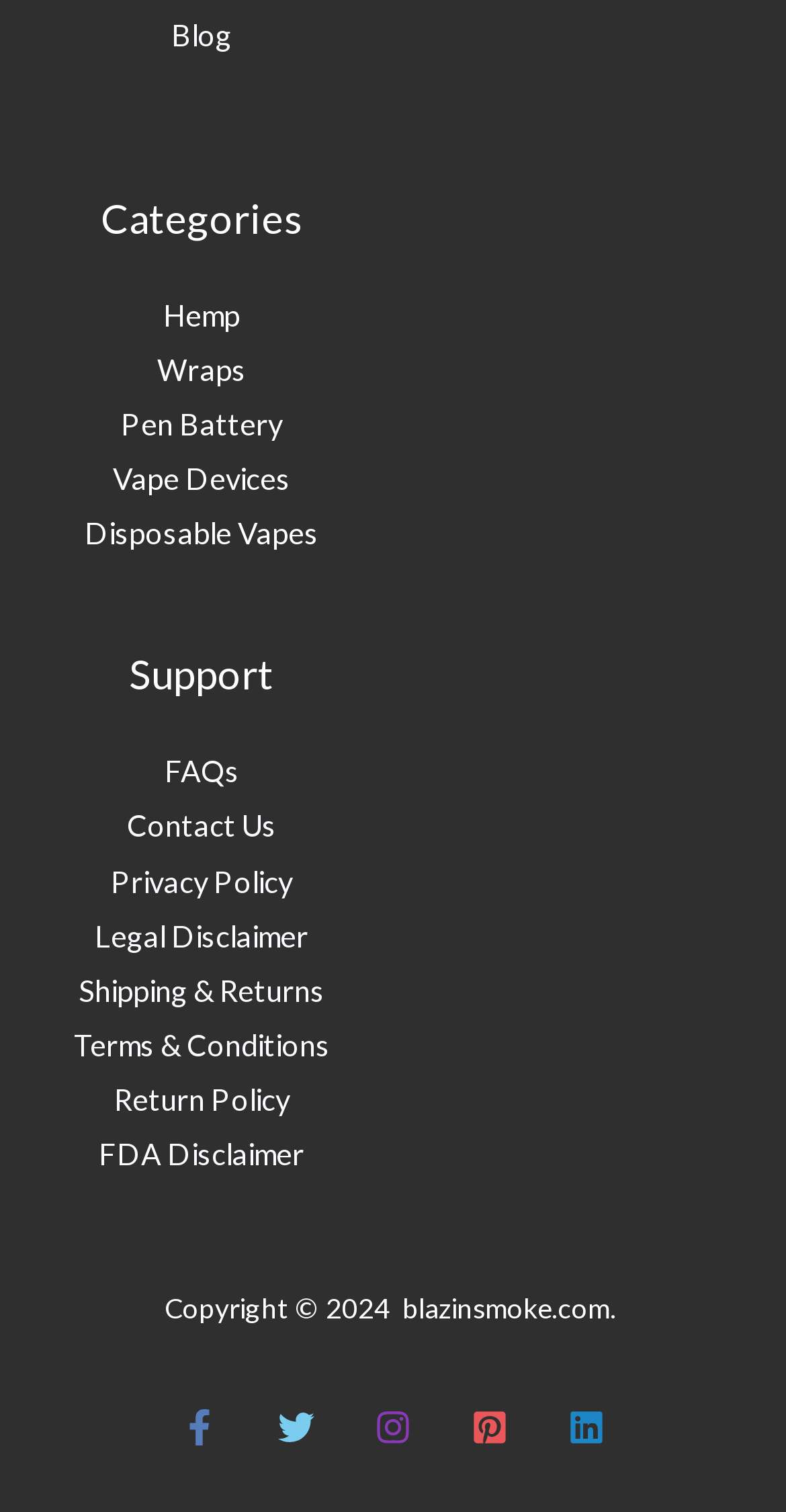Indicate the bounding box coordinates of the clickable region to achieve the following instruction: "Follow on Facebook."

[0.231, 0.932, 0.277, 0.956]